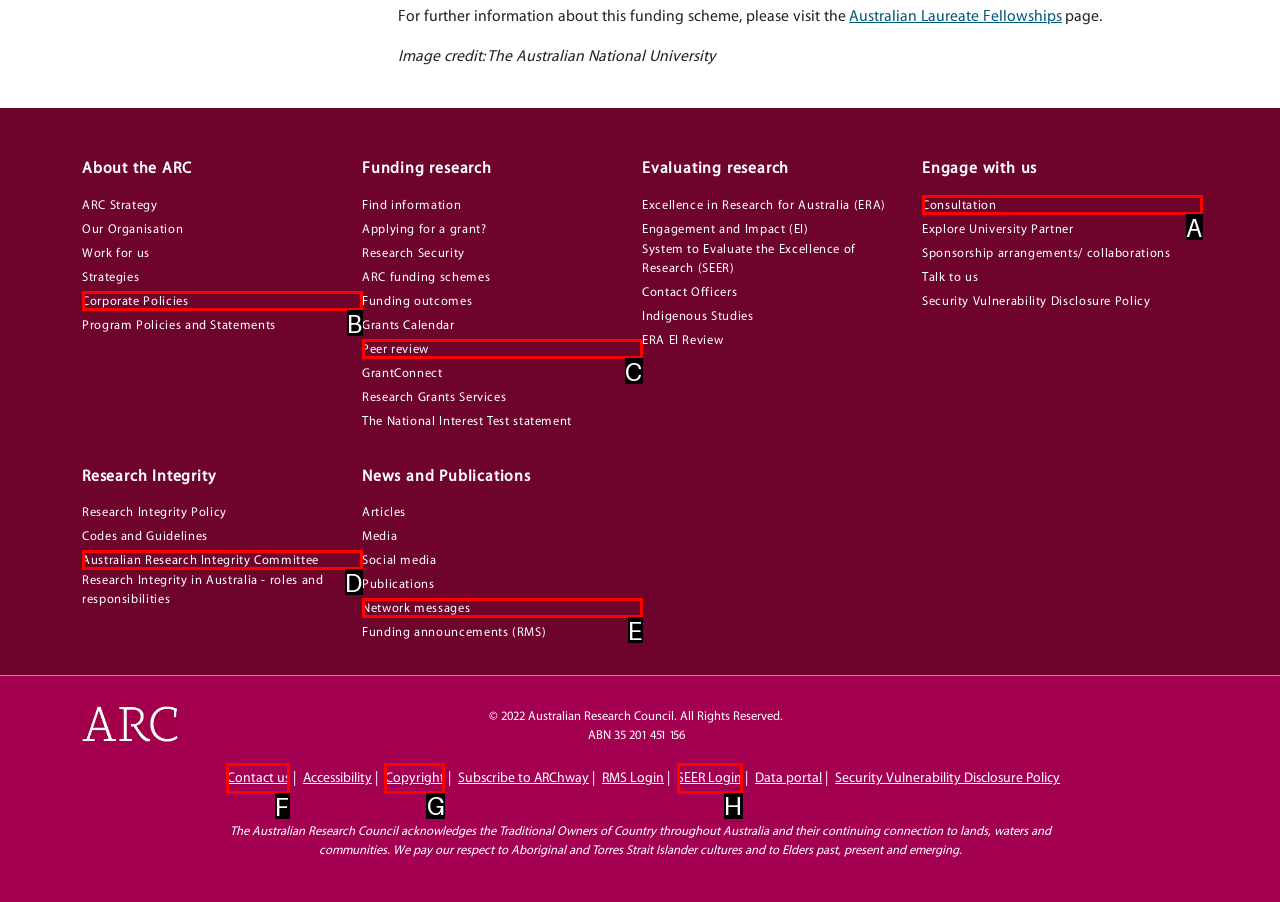Select the appropriate bounding box to fulfill the task: Contact the Australian Research Council Respond with the corresponding letter from the choices provided.

F